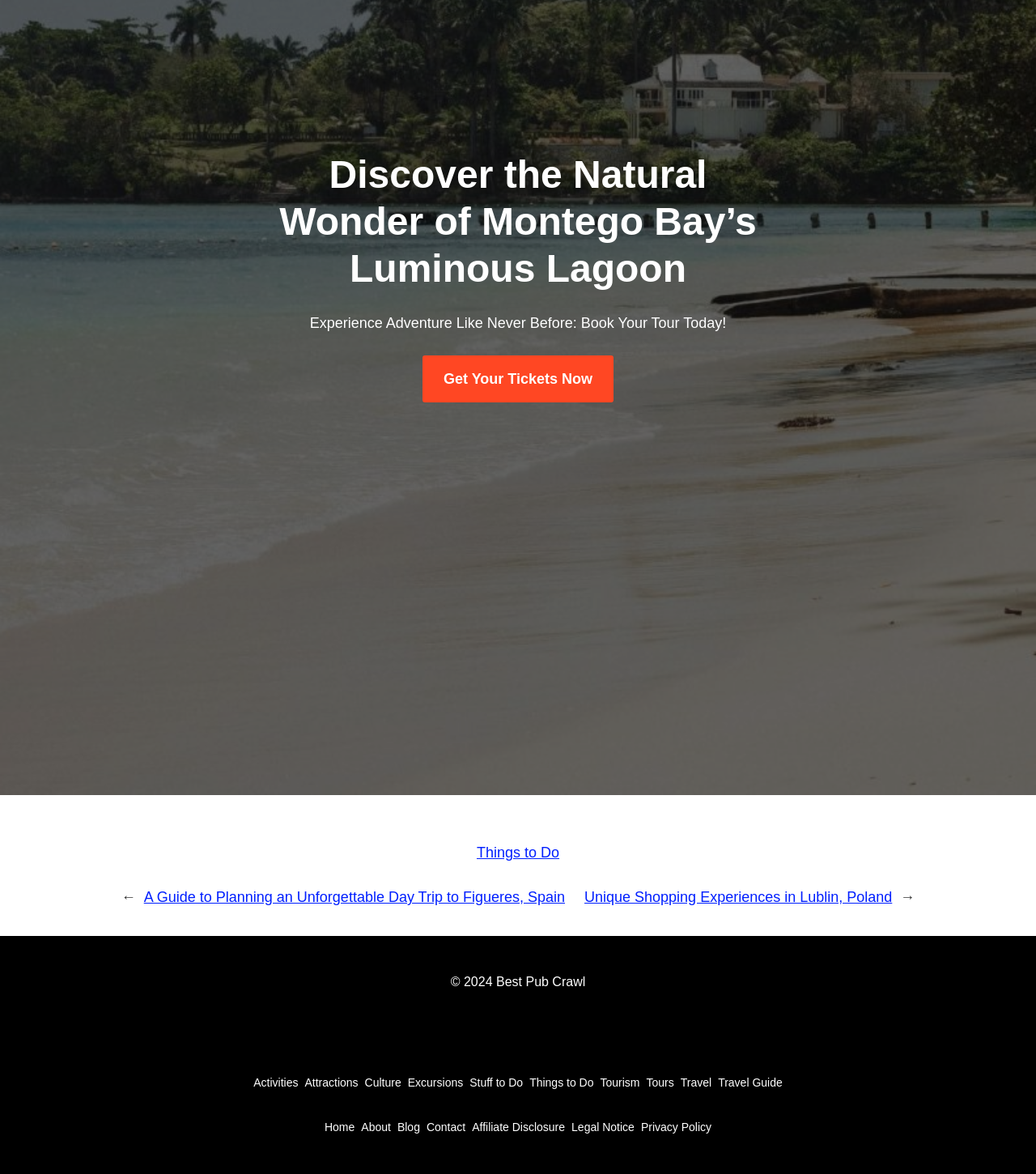What can be done on this website?
Using the visual information, reply with a single word or short phrase.

Book a tour